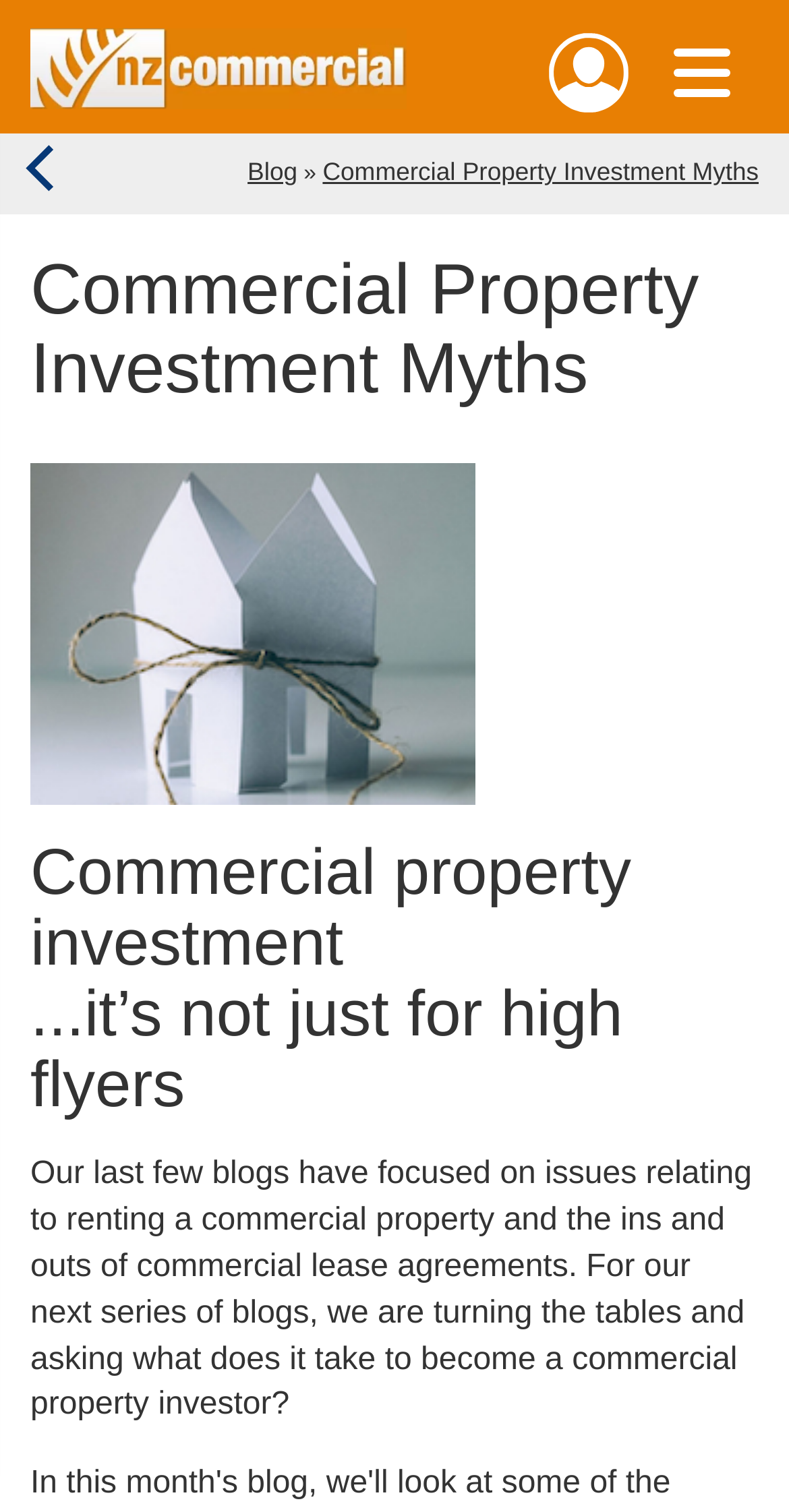Provide the bounding box coordinates of the HTML element this sentence describes: "My Account". The bounding box coordinates consist of four float numbers between 0 and 1, i.e., [left, top, right, bottom].

[0.695, 0.021, 0.797, 0.075]